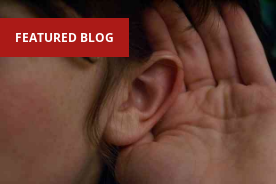Identify and describe all the elements present in the image.

This image features a close-up of a person's ear, with their hand positioned near it as if they are listening carefully. Overlaying the image is a bold red banner that reads "FEATURED BLOG." This visual element draws attention to an accompanying article titled "Hear Me Out: Can Your Ears Tell Something About Your Health?" The blog explores the intriguing notion that our bodies, particularly our ears, can provide insights into our health status. The context suggests a focus on health awareness and the connection between physical attributes and potential health implications.